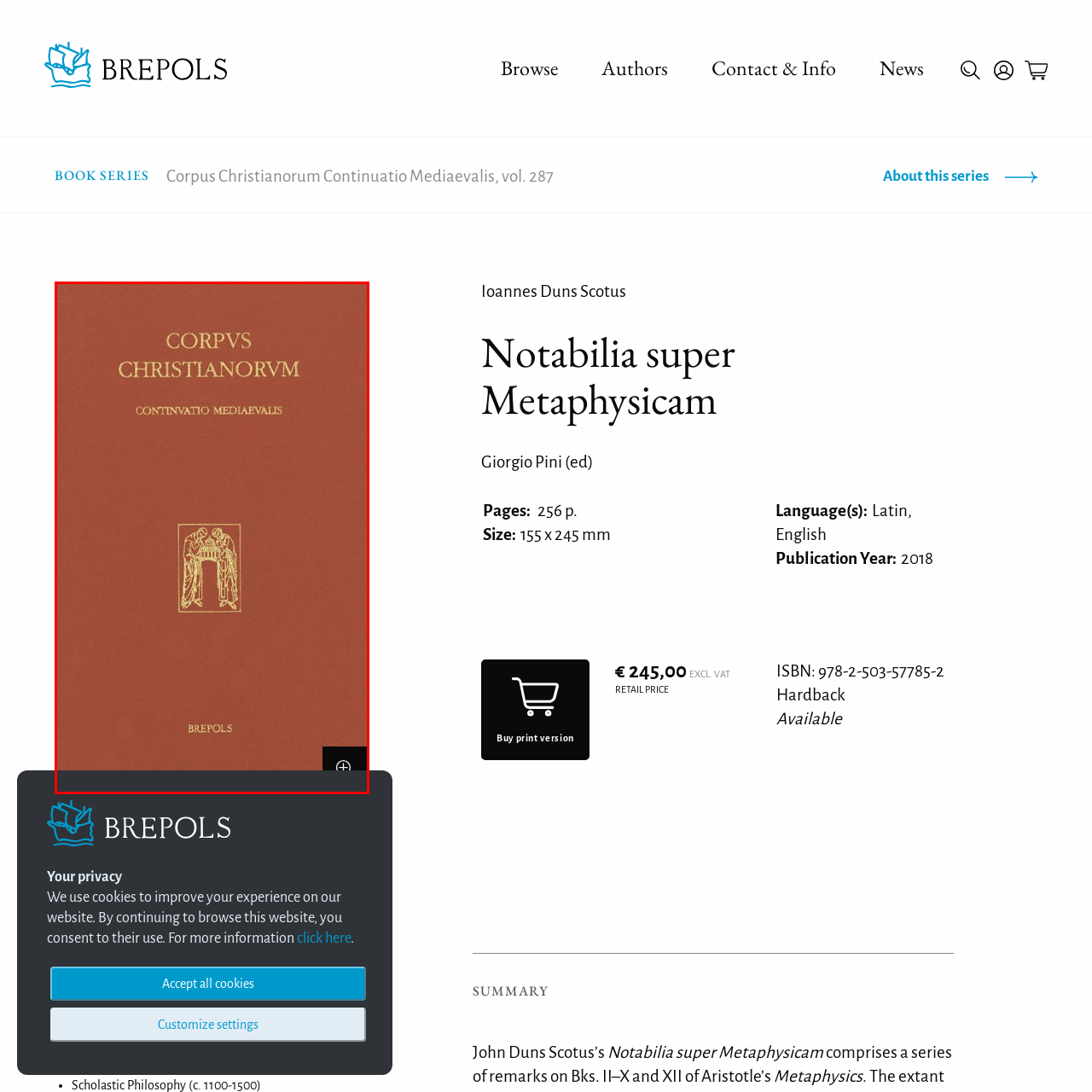What is the name of the publisher of the book?
Focus on the visual details within the red bounding box and provide an in-depth answer based on your observations.

The name of the publisher of the book is Brepols, which is displayed at the bottom of the cover in a smaller font, as mentioned in the caption.